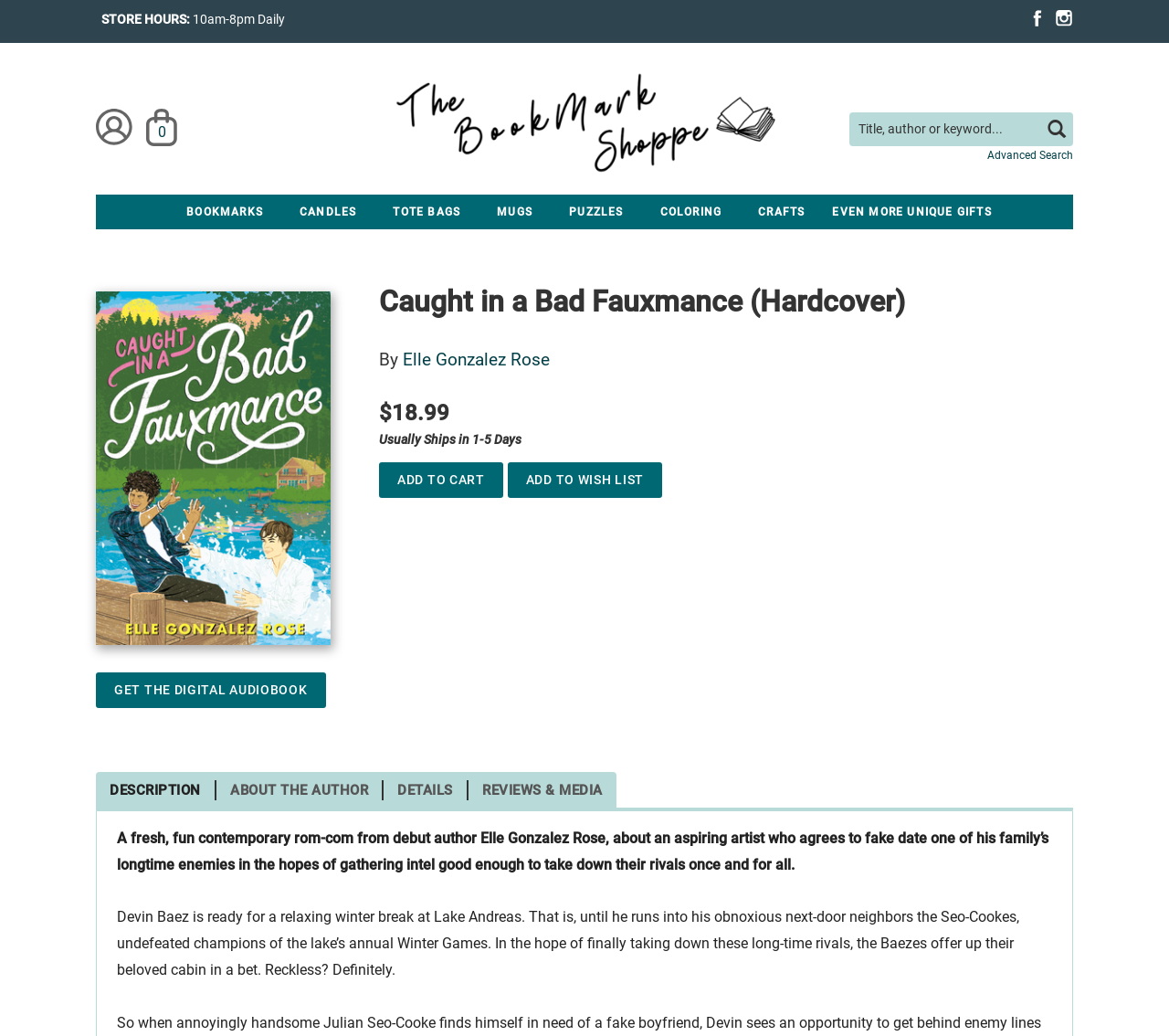Please find the bounding box coordinates of the section that needs to be clicked to achieve this instruction: "Get the digital audiobook".

[0.082, 0.649, 0.279, 0.683]